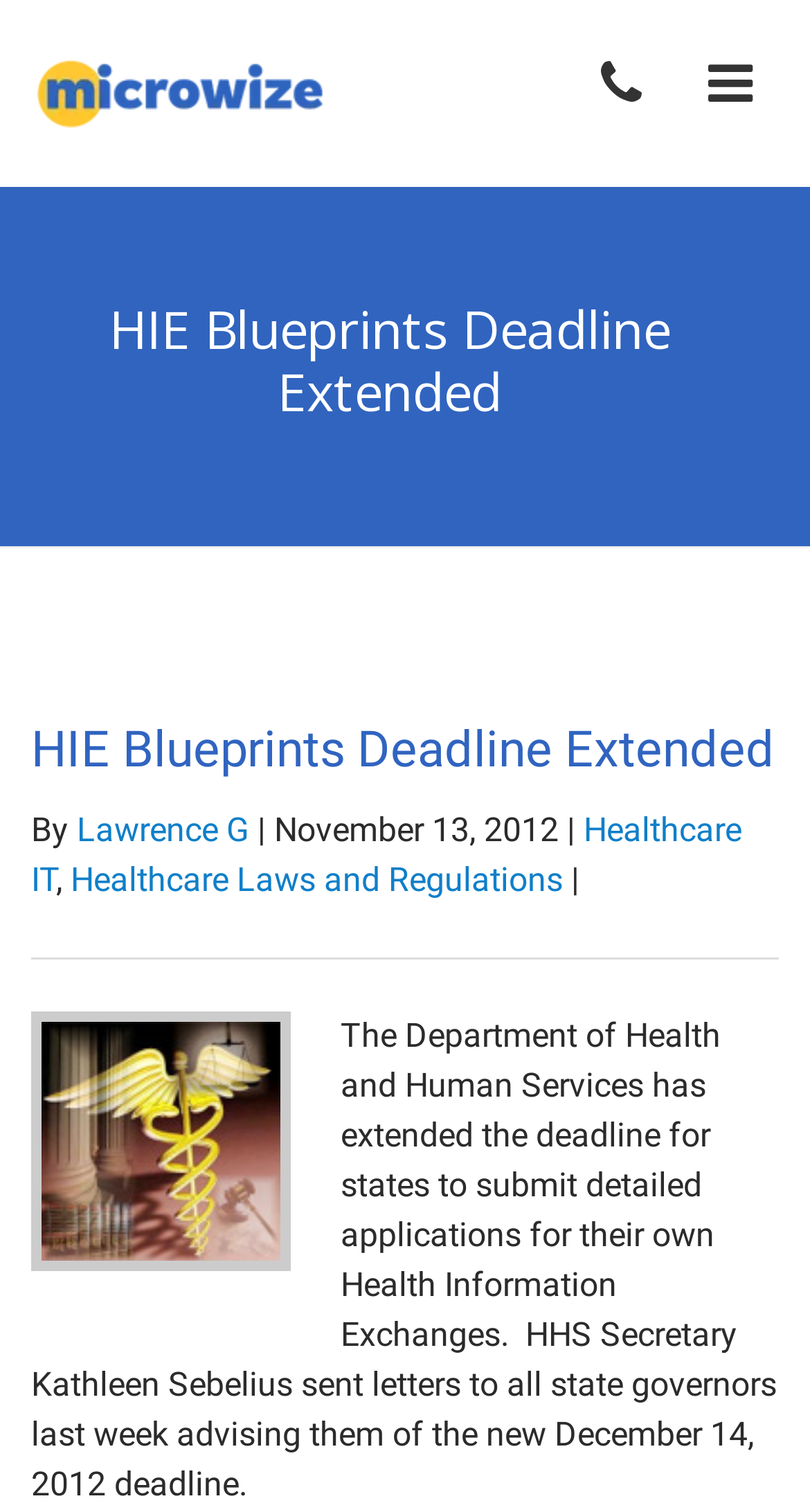What is the new deadline for states to submit detailed applications?
Please use the visual content to give a single word or phrase answer.

December 14, 2012